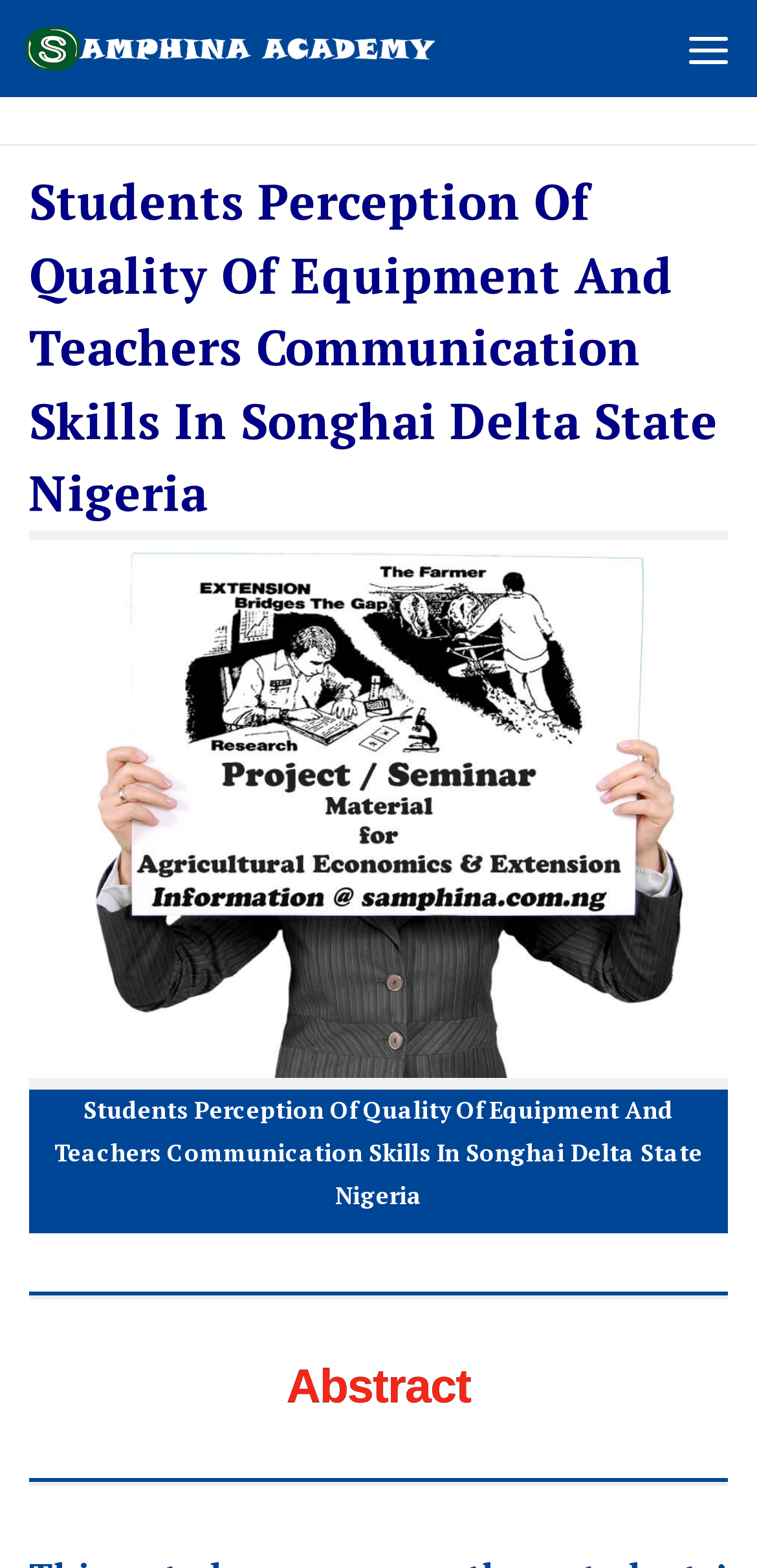How many separators are there in the menu?
Provide a thorough and detailed answer to the question.

When the 'Menu' button is expanded, there are two separators: one below the image 'Project and Seminar Material for Agricultural Economics and Extension' and another below the heading 'Abstract'.